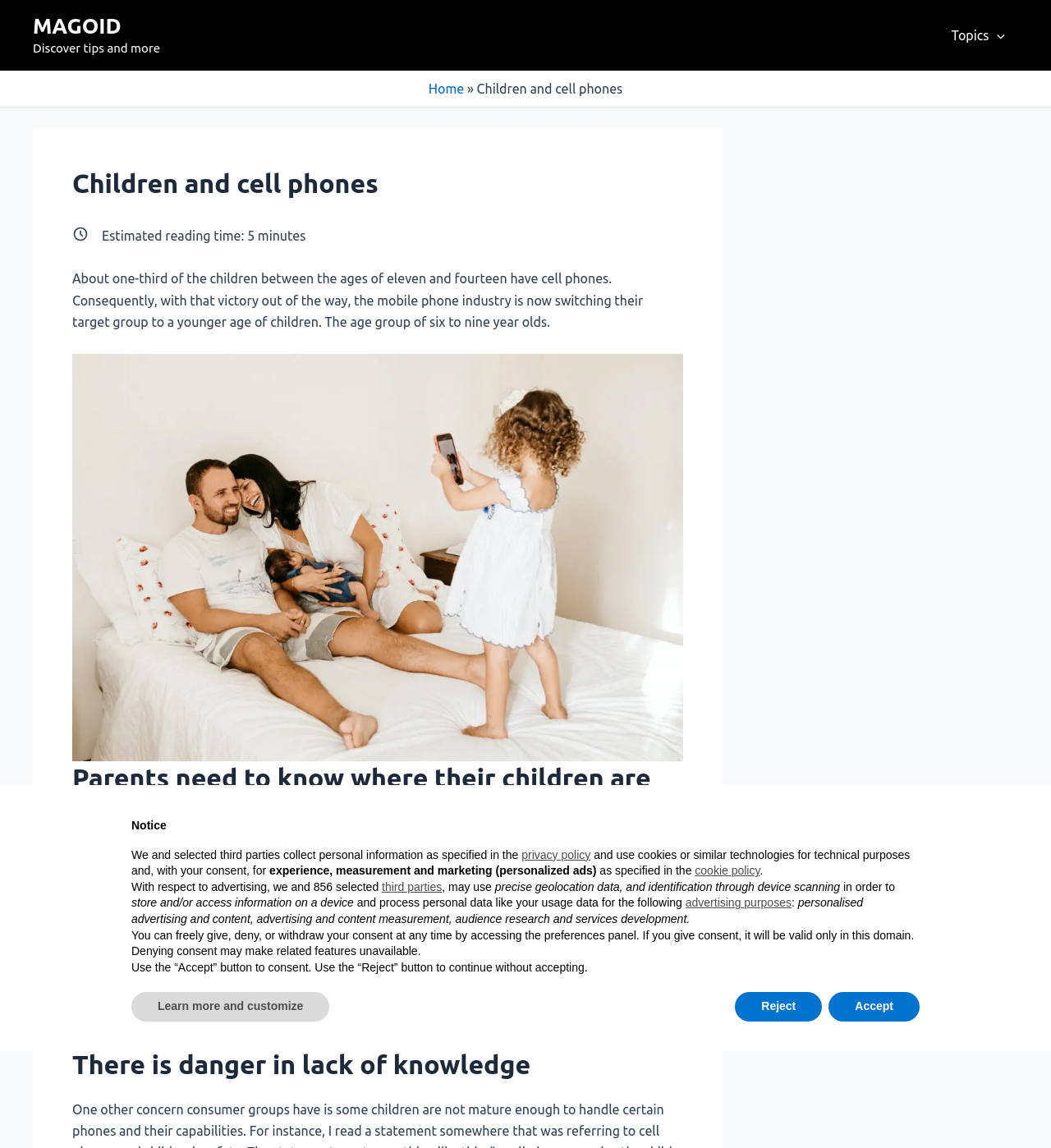What is another reason for giving children cell phones?
Please interpret the details in the image and answer the question thoroughly.

According to the article, another reason for giving children cell phones is to allow them to call 911 or another designated number in case of an emergency. This is mentioned in the section 'Parents need to know where their children are'.